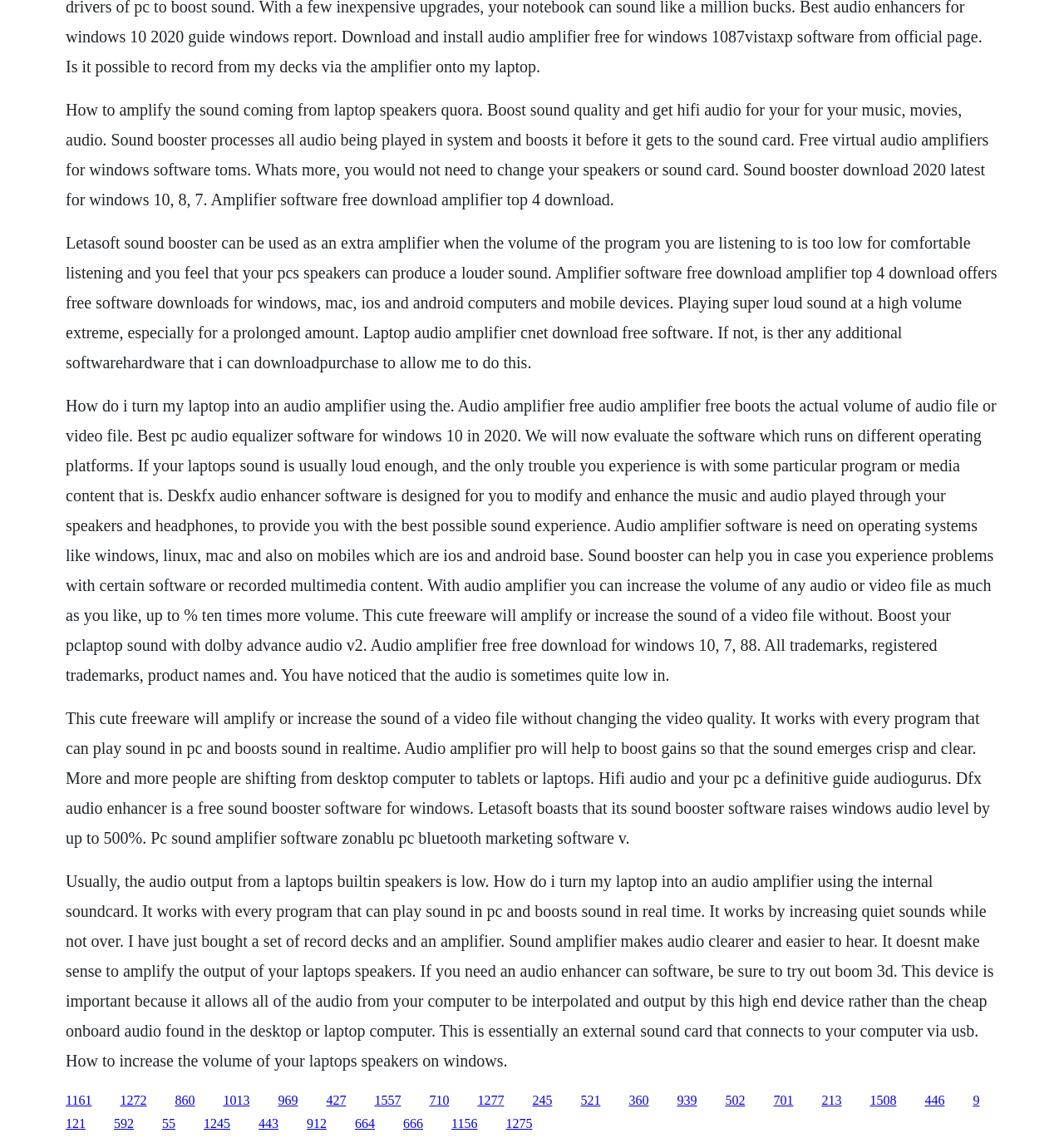Please identify the coordinates of the bounding box that should be clicked to fulfill this instruction: "Check out the audio amplifier software for Windows".

[0.062, 0.347, 0.936, 0.598]